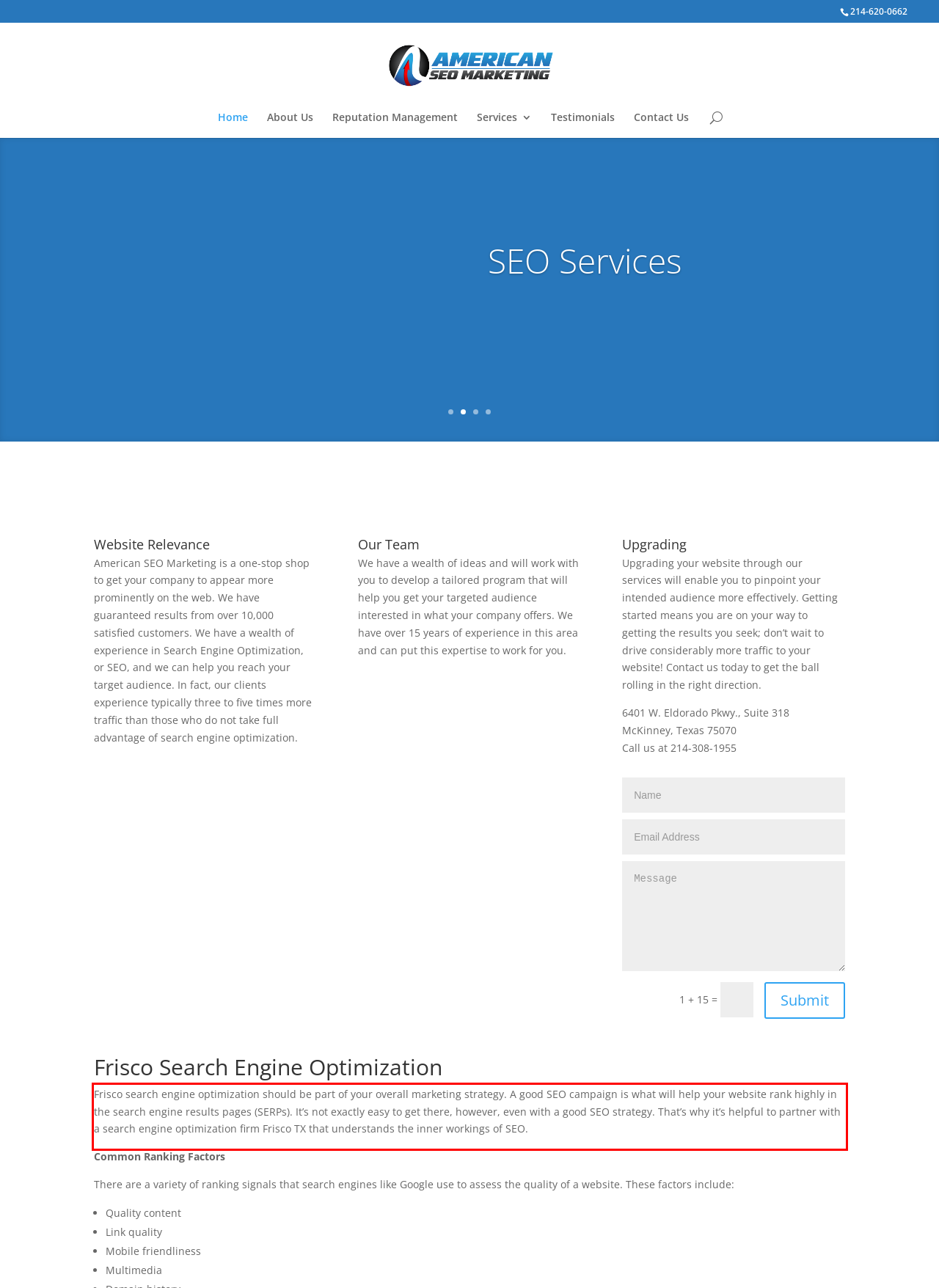You have a screenshot of a webpage where a UI element is enclosed in a red rectangle. Perform OCR to capture the text inside this red rectangle.

Frisco search engine optimization should be part of your overall marketing strategy. A good SEO campaign is what will help your website rank highly in the search engine results pages (SERPs). It’s not exactly easy to get there, however, even with a good SEO strategy. That’s why it’s helpful to partner with a search engine optimization firm Frisco TX that understands the inner workings of SEO.